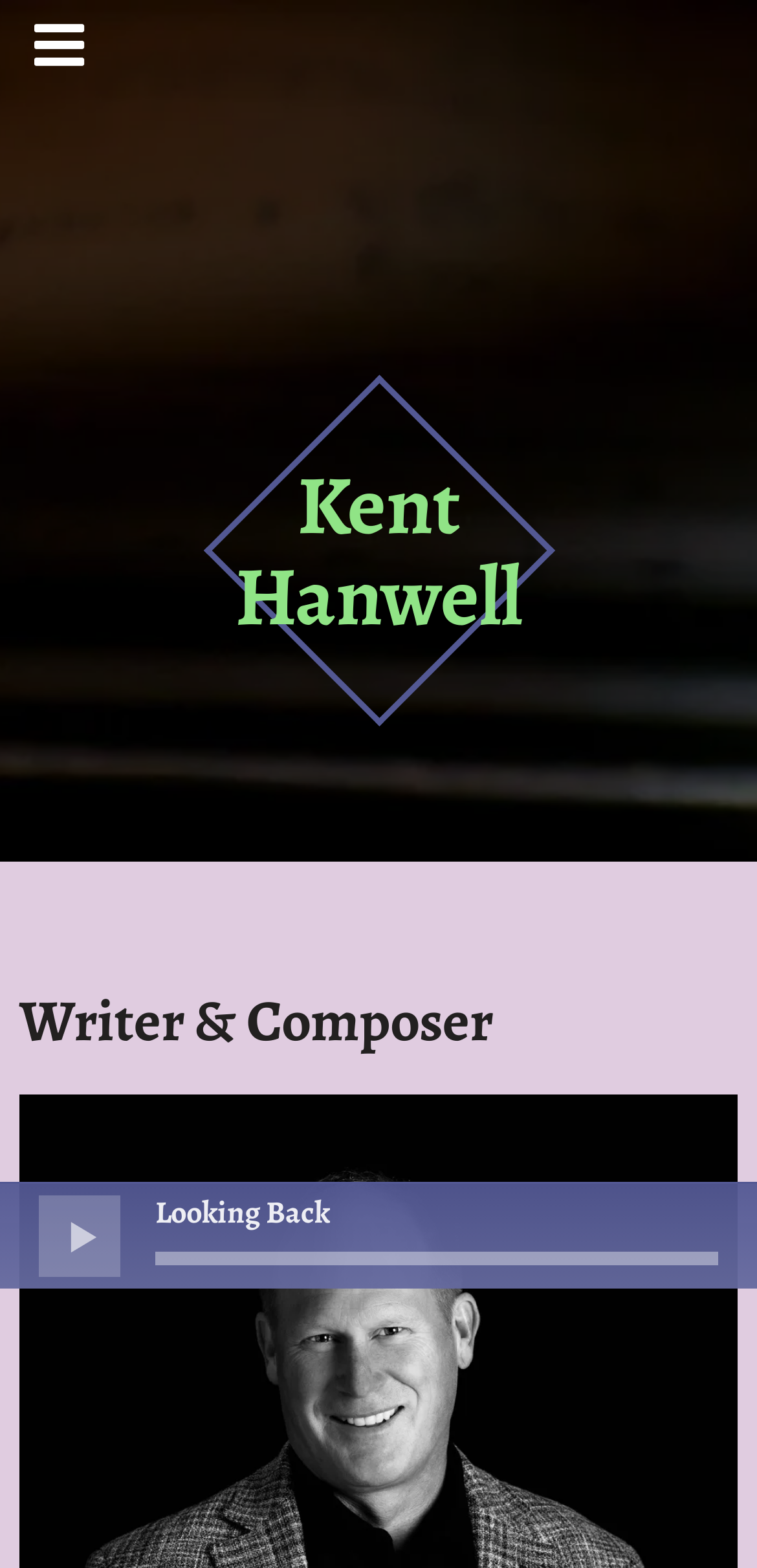What is the profession of Kent Hanwell?
Based on the screenshot, provide a one-word or short-phrase response.

Composer